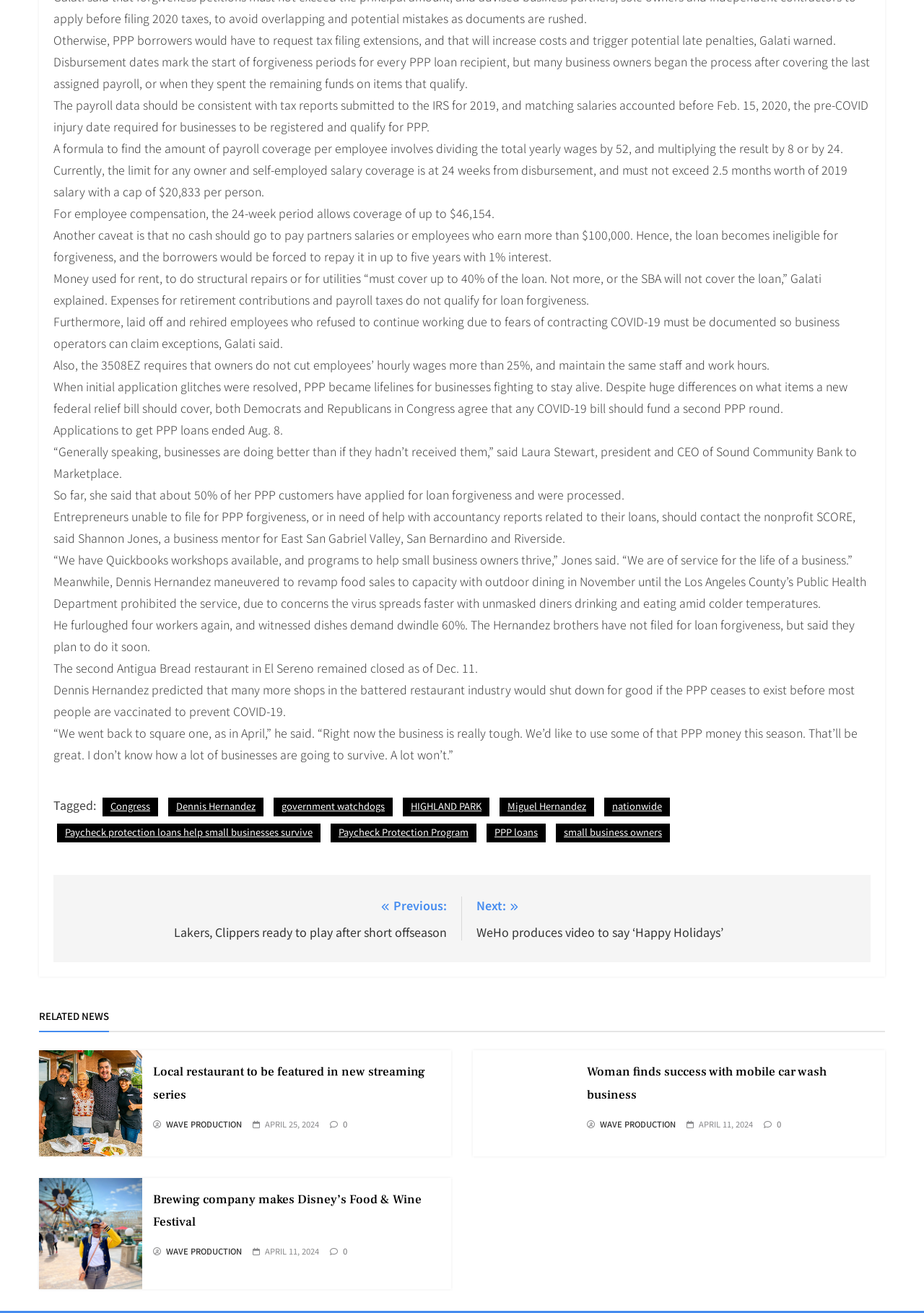Point out the bounding box coordinates of the section to click in order to follow this instruction: "Click the 'Woman finds success with mobile car wash business' link".

[0.635, 0.811, 0.894, 0.84]